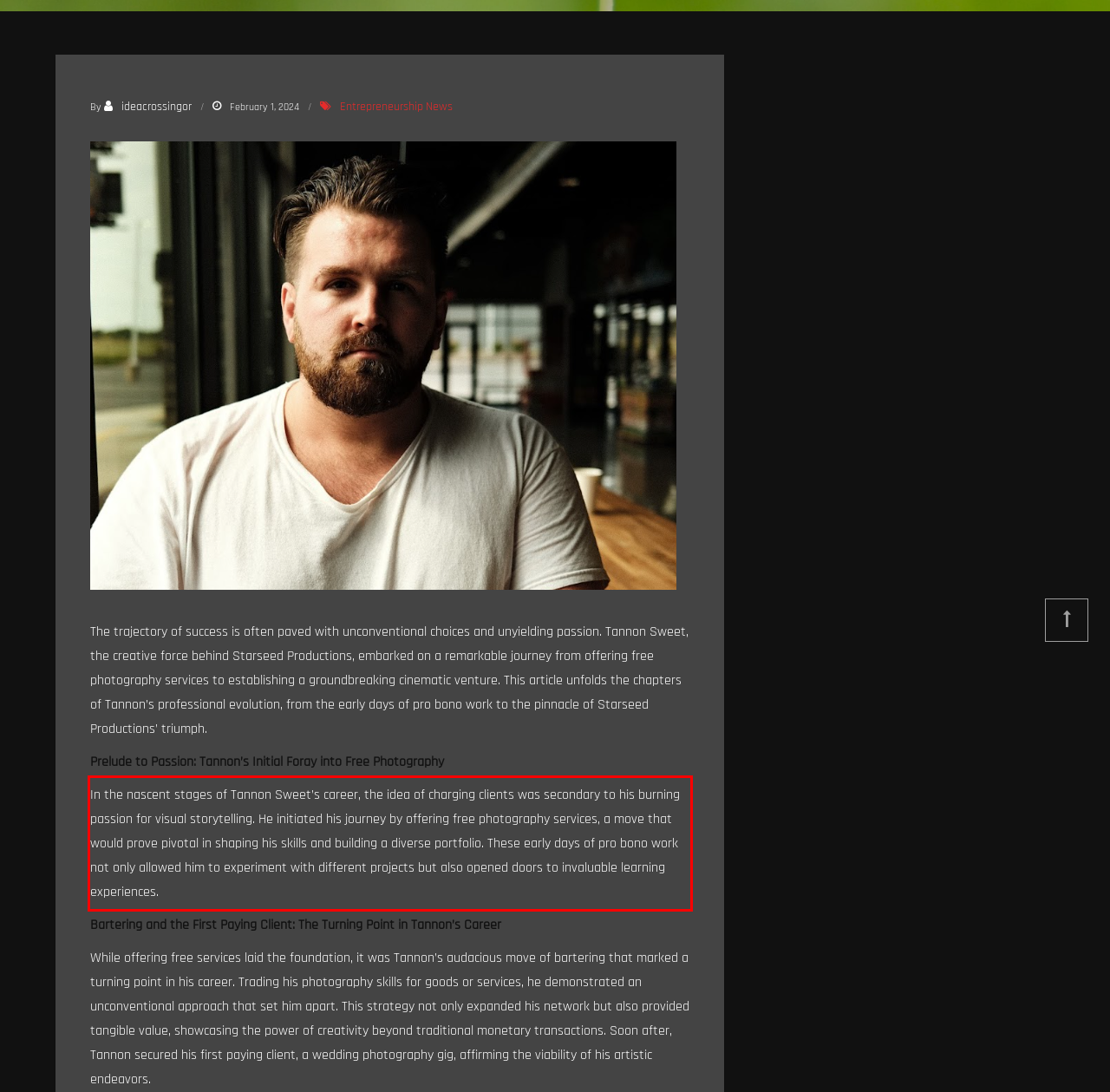Given a webpage screenshot, locate the red bounding box and extract the text content found inside it.

In the nascent stages of Tannon Sweet’s career, the idea of charging clients was secondary to his burning passion for visual storytelling. He initiated his journey by offering free photography services, a move that would prove pivotal in shaping his skills and building a diverse portfolio. These early days of pro bono work not only allowed him to experiment with different projects but also opened doors to invaluable learning experiences.